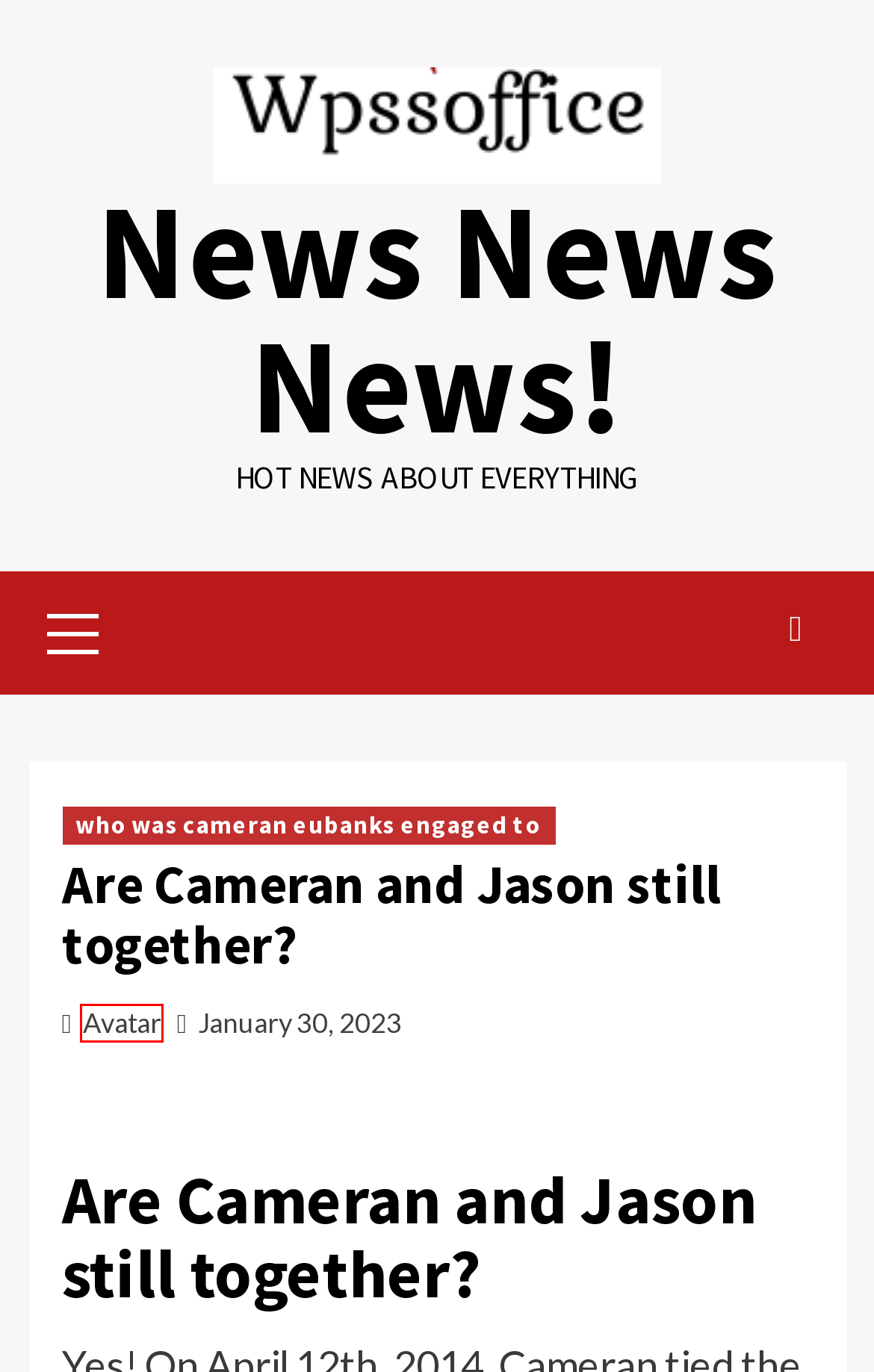Given a webpage screenshot with a red bounding box around a UI element, choose the webpage description that best matches the new webpage after clicking the element within the bounding box. Here are the candidates:
A. Avatar, Author at News News News!
B. Home - News News News!
C. About Us - News News News!
D. January 2023 - News News News!
E. ﻿zusje net worth Archives - News News News!
F. ﻿who was cameran eubanks engaged to Archives - News News News!
G. Is Cameran Wimberly still married? - News News News!
H. November 2023 - News News News!

A